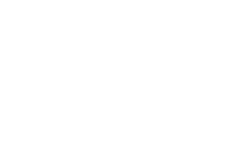Please provide a detailed answer to the question below based on the screenshot: 
What is the color of the icon?

The caption explicitly states that the icon is 'a simple black icon', indicating that the color of the icon is black.